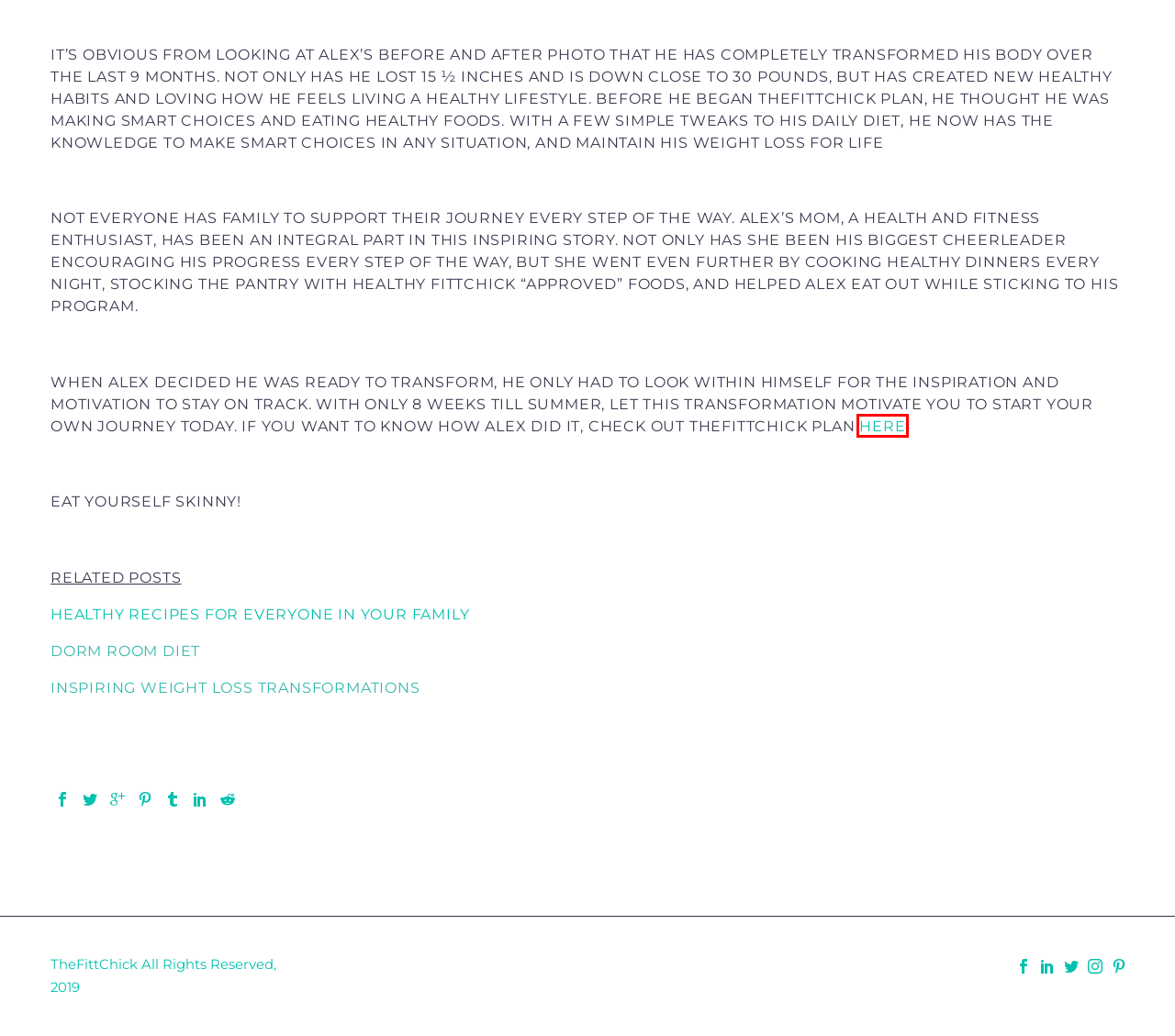You have been given a screenshot of a webpage, where a red bounding box surrounds a UI element. Identify the best matching webpage description for the page that loads after the element in the bounding box is clicked. Options include:
A. TheFittChick – Eat Yourself Skinny
B. Healthy Kids Recipe Book is Now Available – TheFittChick
C. Blog – TheFittChick
D. Contact – TheFittChick
E. Your Plan For Life – TheFittChick
F. Dorm Room Diet – TheFittChick
G. TheFittChick
H. Shop Services – TheFittChick

E